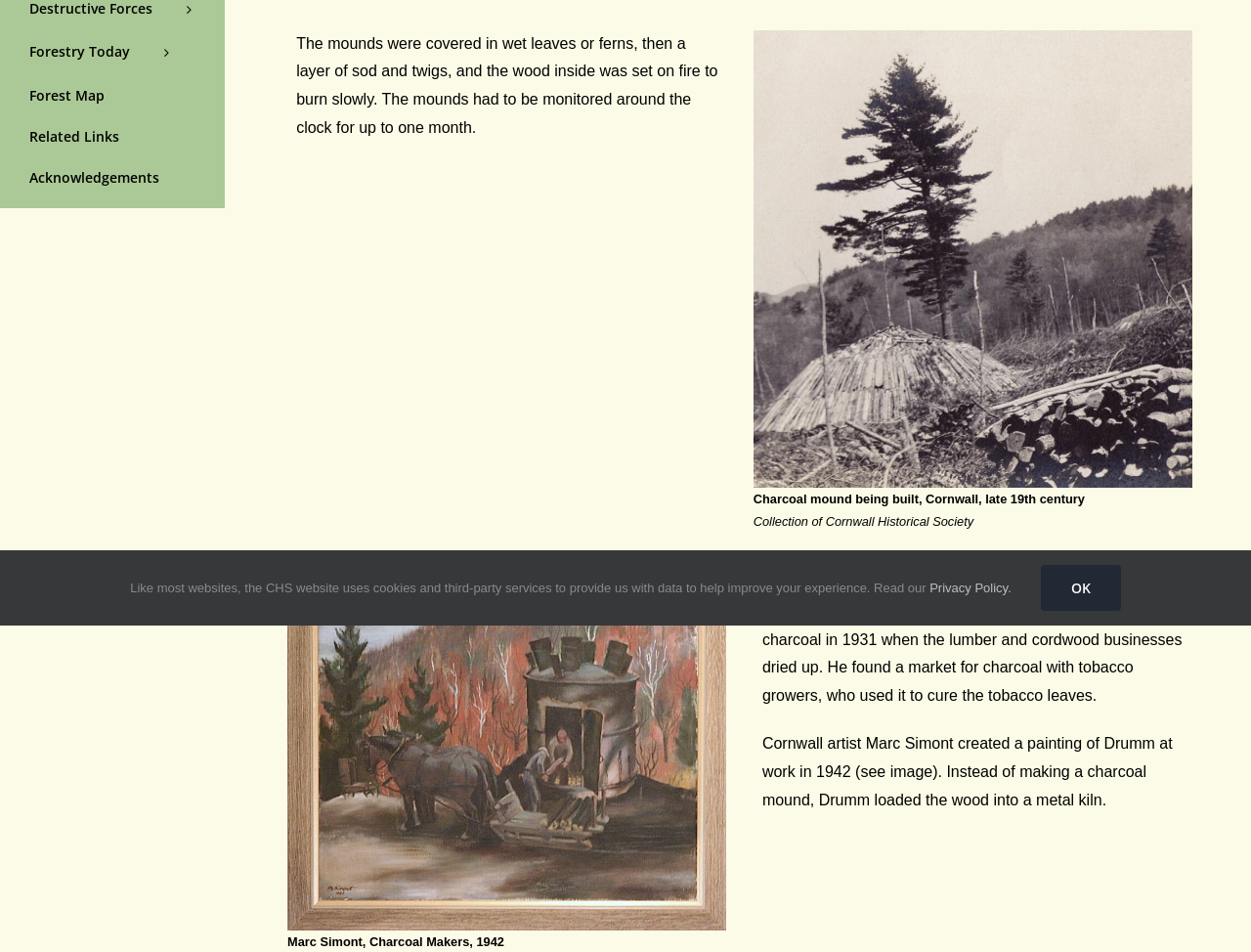Please find the bounding box coordinates (top-left x, top-left y, bottom-right x, bottom-right y) in the screenshot for the UI element described as follows: Forestry Today

[0.008, 0.033, 0.171, 0.079]